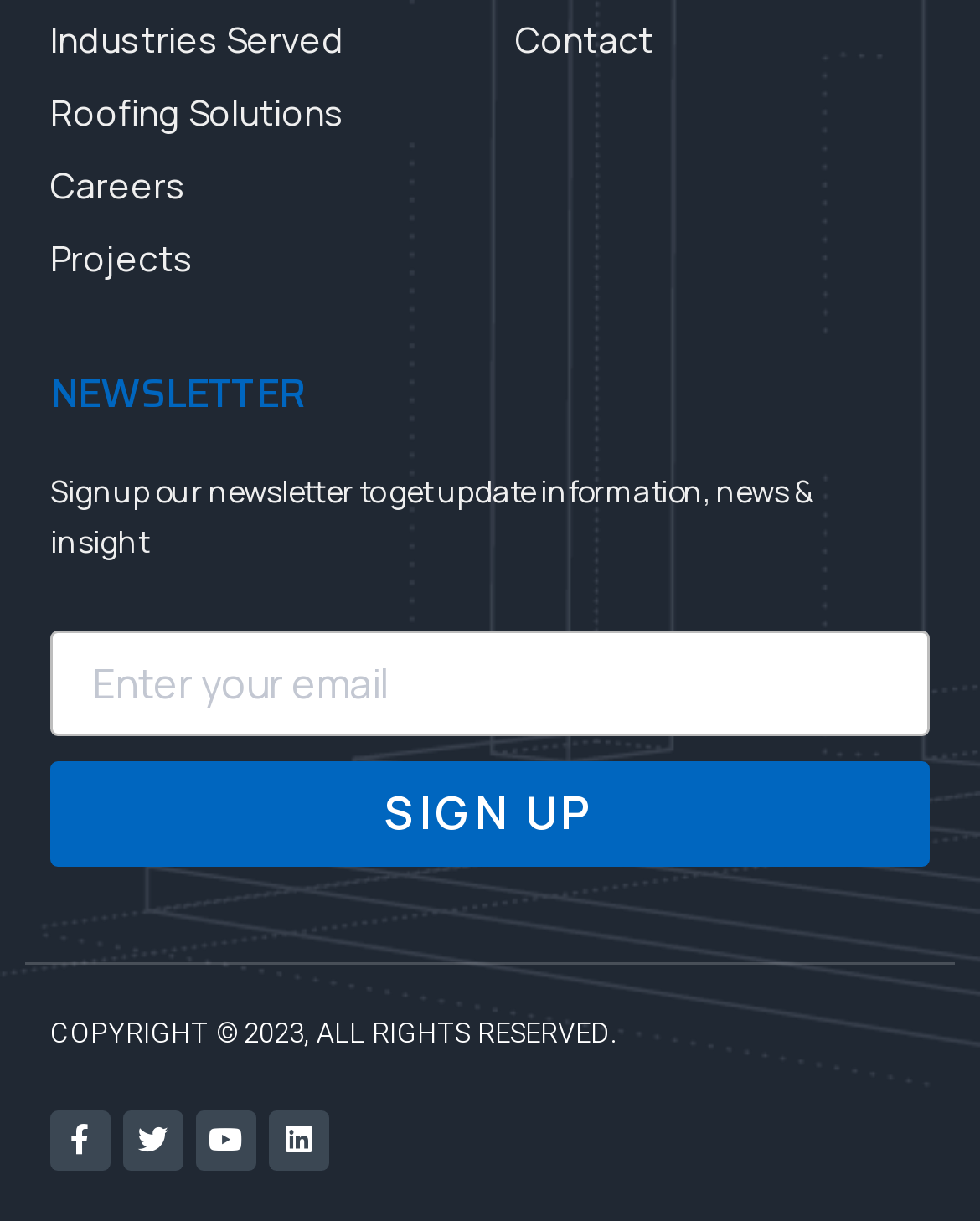Provide a brief response in the form of a single word or phrase:
What is the purpose of the textbox?

To input email